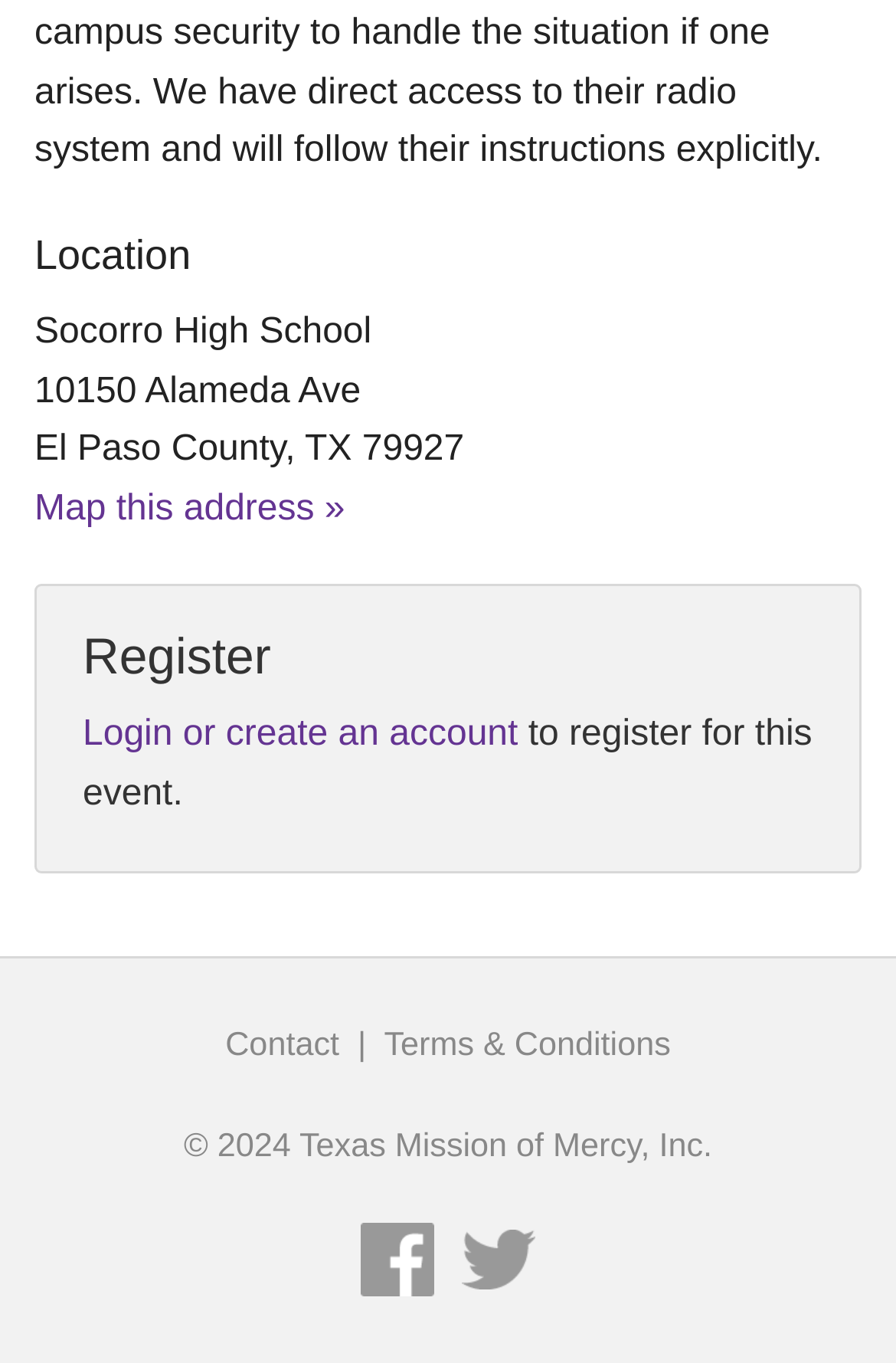What is the copyright information on the webpage?
Please provide a detailed and comprehensive answer to the question.

The webpage displays the copyright information, '2024 Texas Mission of Mercy, Inc.', as indicated by the StaticText element with the text '2024 Texas Mission of Mercy, Inc.'.